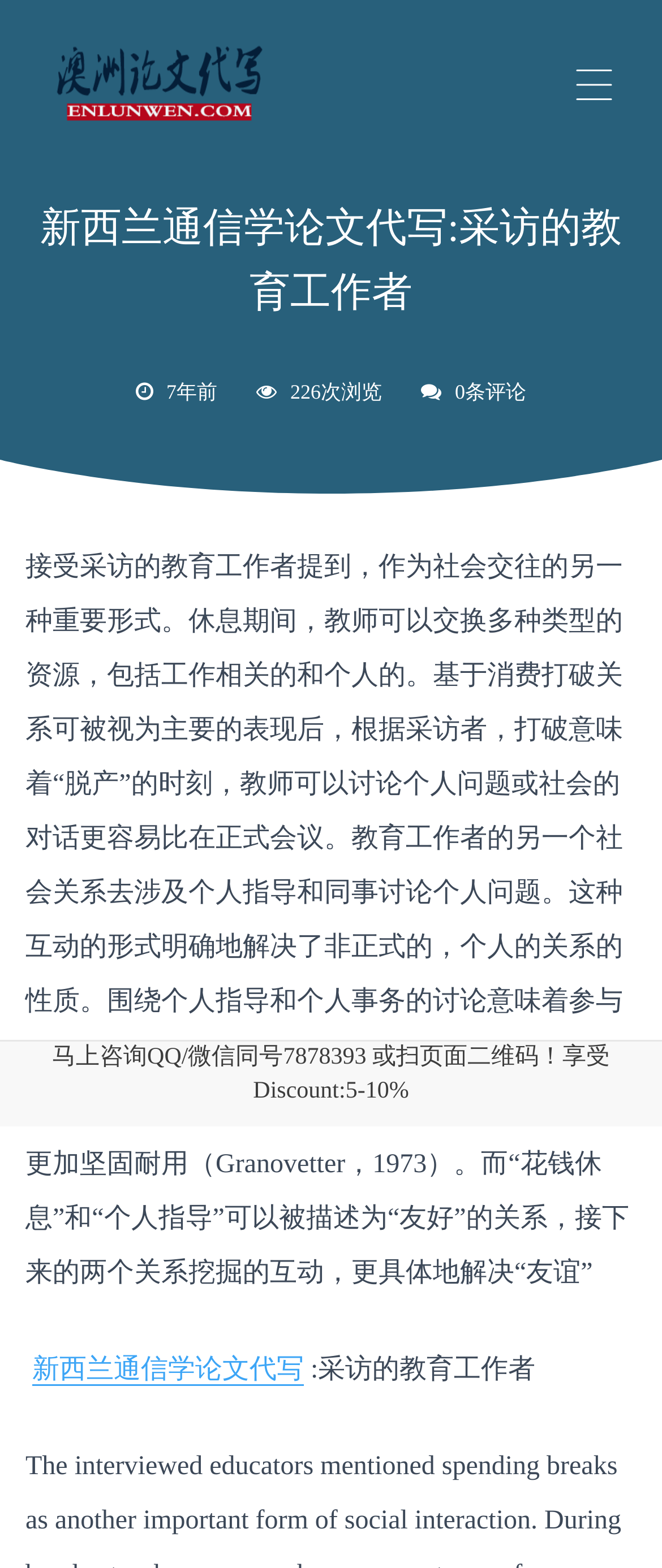Write an elaborate caption that captures the essence of the webpage.

This webpage appears to be a blog post or article about a research paper on communication studies in New Zealand, specifically focusing on interviews with education workers. 

At the top left of the page, there is a link to "新西兰论文代写" (New Zealand thesis writing) accompanied by an image with the same name. To the right of this link, there is another image with no description. 

Below these elements, there is a heading that matches the title of the webpage, "新西兰通信学论文代写:采访的教育工作者" (New Zealand Communication Studies Thesis Writing: Interviews with Education Workers). 

Under the heading, there are three pieces of information: "7年前" (7 years ago), "226次浏览" (226 views), and a link to "0条评论" (0 comments). 

Below these elements, there is a wide image that spans the entire width of the page. 

The main content of the webpage is a block of text that discusses the importance of social relationships between education workers, including the exchange of resources and personal discussions during breaks. The text also mentions the concept of "breaking relationships" and how it relates to trust and personal bonds. 

At the bottom of the page, there is a link to "新西兰通信学论文代写" (New Zealand Communication Studies Thesis Writing) and a piece of text that reads ":采访的教育工作者" (Interviews with Education Workers). 

Finally, there is a call-to-action at the bottom of the page, encouraging readers to consult with the author via QQ or WeChat, with a discount offer of 5-10%.